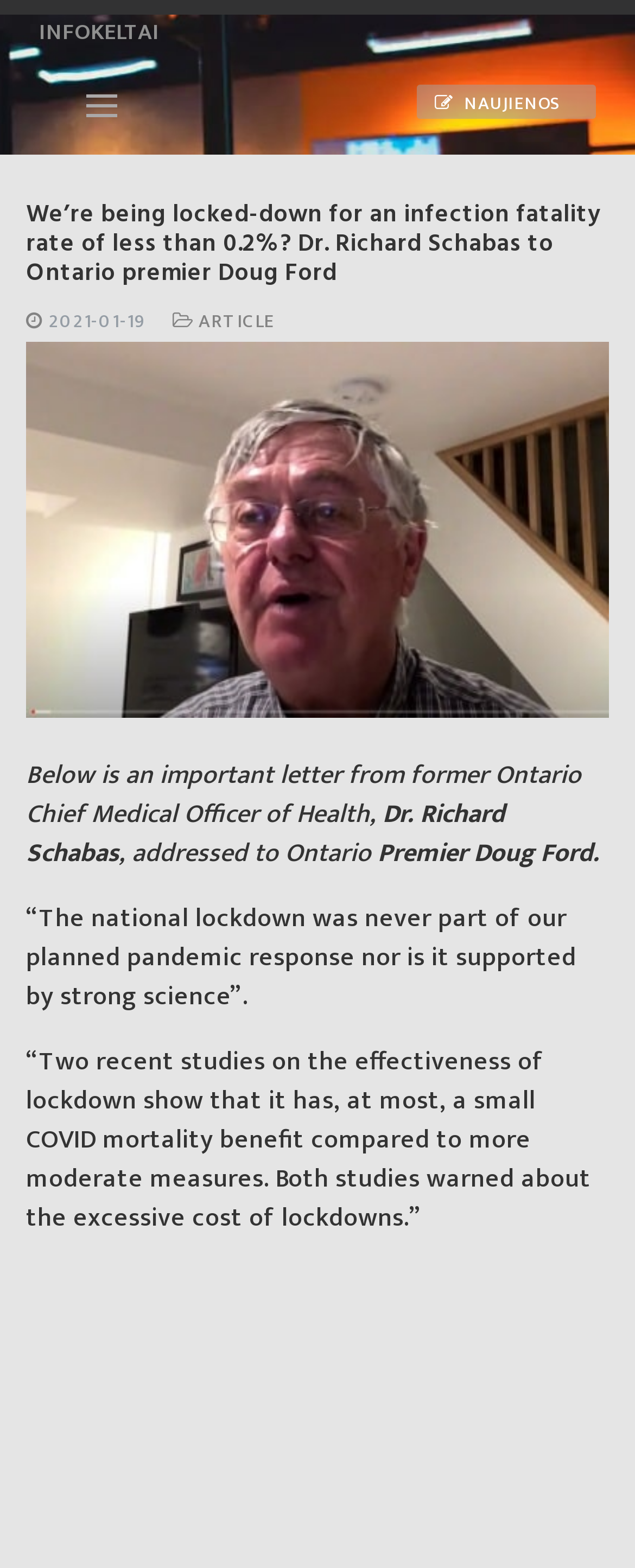Identify and provide the title of the webpage.

We’re being locked-down for an infection fatality rate of less than 0.2%? Dr. Richard Schabas to Ontario premier Doug Ford